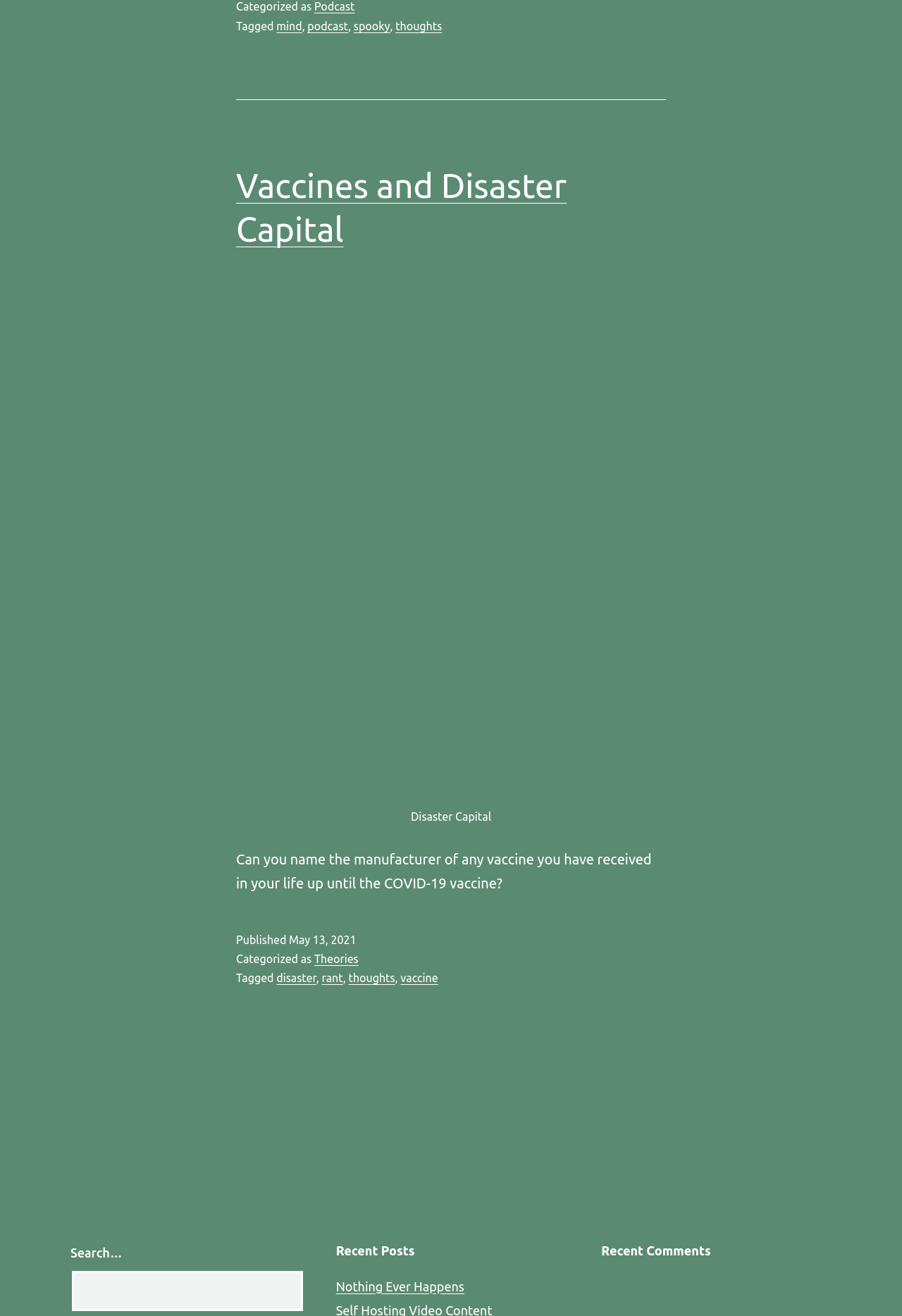How many headings are on the webpage?
Carefully analyze the image and provide a detailed answer to the question.

There are three headings on the webpage, which are 'Vaccines and Disaster Capital', 'Recent Posts', and 'Recent Comments'.